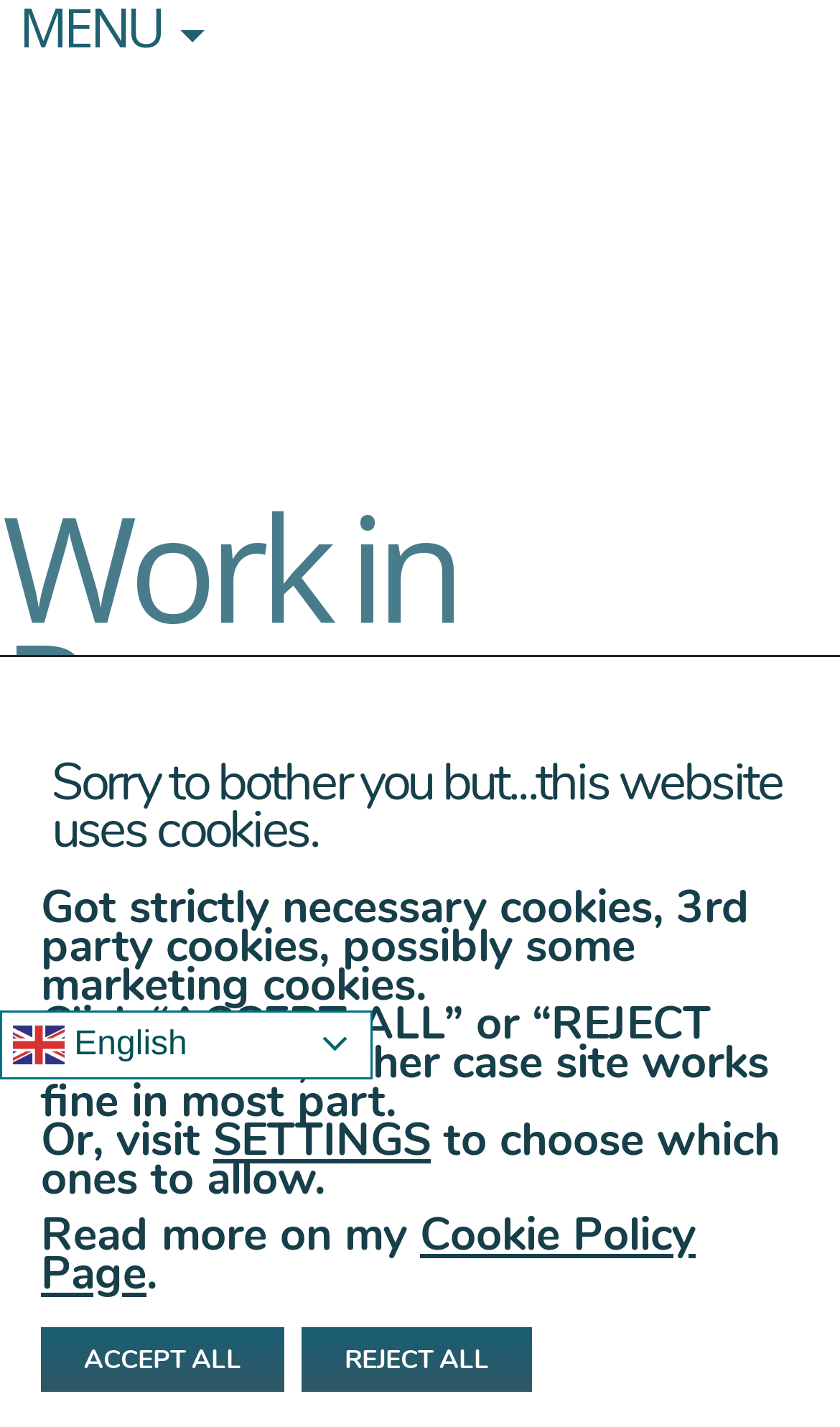Describe every aspect of the webpage in a detailed manner.

This webpage is an artist's portfolio, with a focus on Yuko Nagai's work. At the top, there is a header section with a heading that reads "Work in Progress." Below this, there are several links to different categories of the artist's work, including "Art," "Current," "Journal," "Process," and others. These links are arranged horizontally across the page.

To the right of the links, there is a section with several more links, which appear to be tags or keywords related to the artist's work. These include "flower," "macro photography," "narcissus," and others. These links are also arranged horizontally.

In the top-right corner of the page, there is a link to switch the language to English, accompanied by a small flag icon. Below this, there is a large link to a specific artwork, titled "Japanese Apricot blossoms detail."

In the middle of the page, there is a notice about the website's use of cookies. This notice includes a heading, followed by several paragraphs of text explaining the different types of cookies used and how to manage them. There are also two buttons, "ACCEPT ALL" and "REJECT ALL," which allow the user to quickly accept or reject all cookies. Additionally, there is a link to a "SETTINGS" page, where users can customize their cookie preferences.

Overall, the webpage is organized into clear sections, with a focus on showcasing the artist's work and providing easy navigation to different categories and tags.